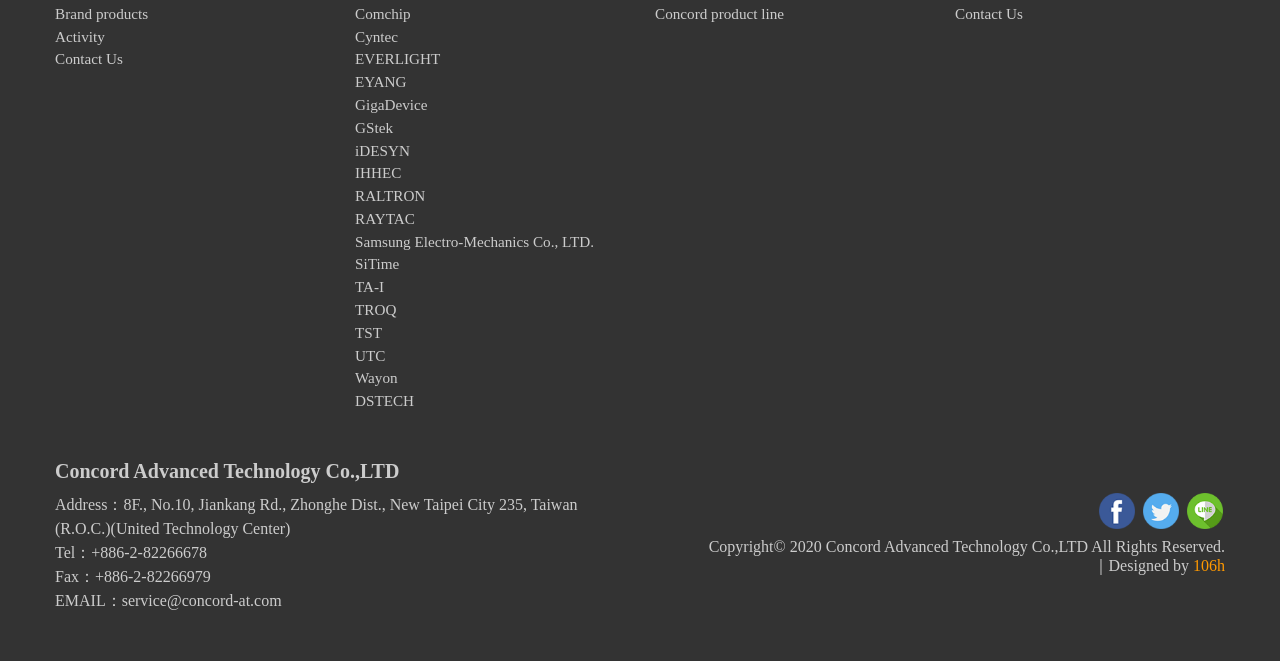Find the bounding box coordinates for the area that must be clicked to perform this action: "Visit Concord product line".

[0.512, 0.007, 0.613, 0.033]